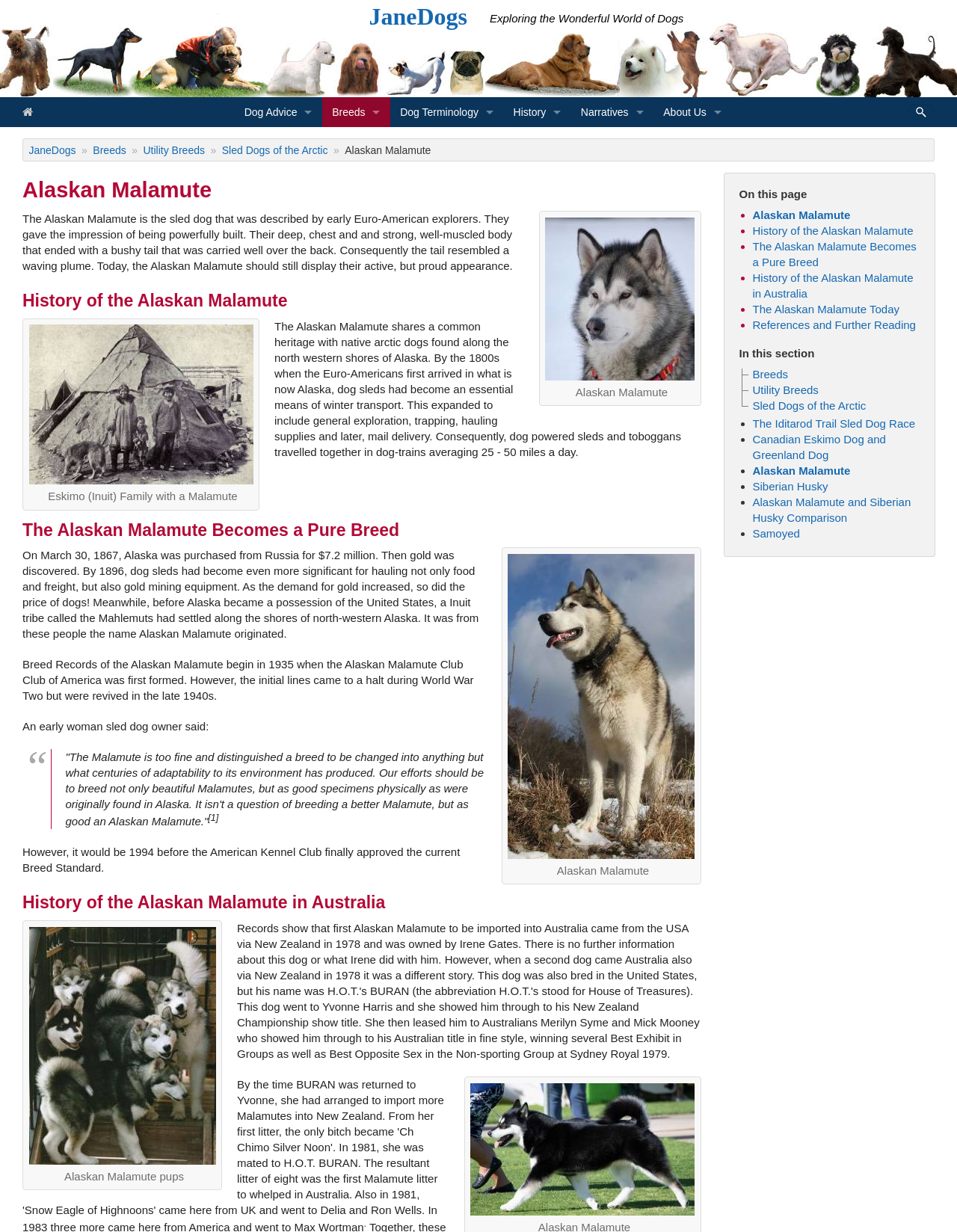Please mark the bounding box coordinates of the area that should be clicked to carry out the instruction: "Go to Dog Advice".

[0.245, 0.079, 0.337, 0.103]